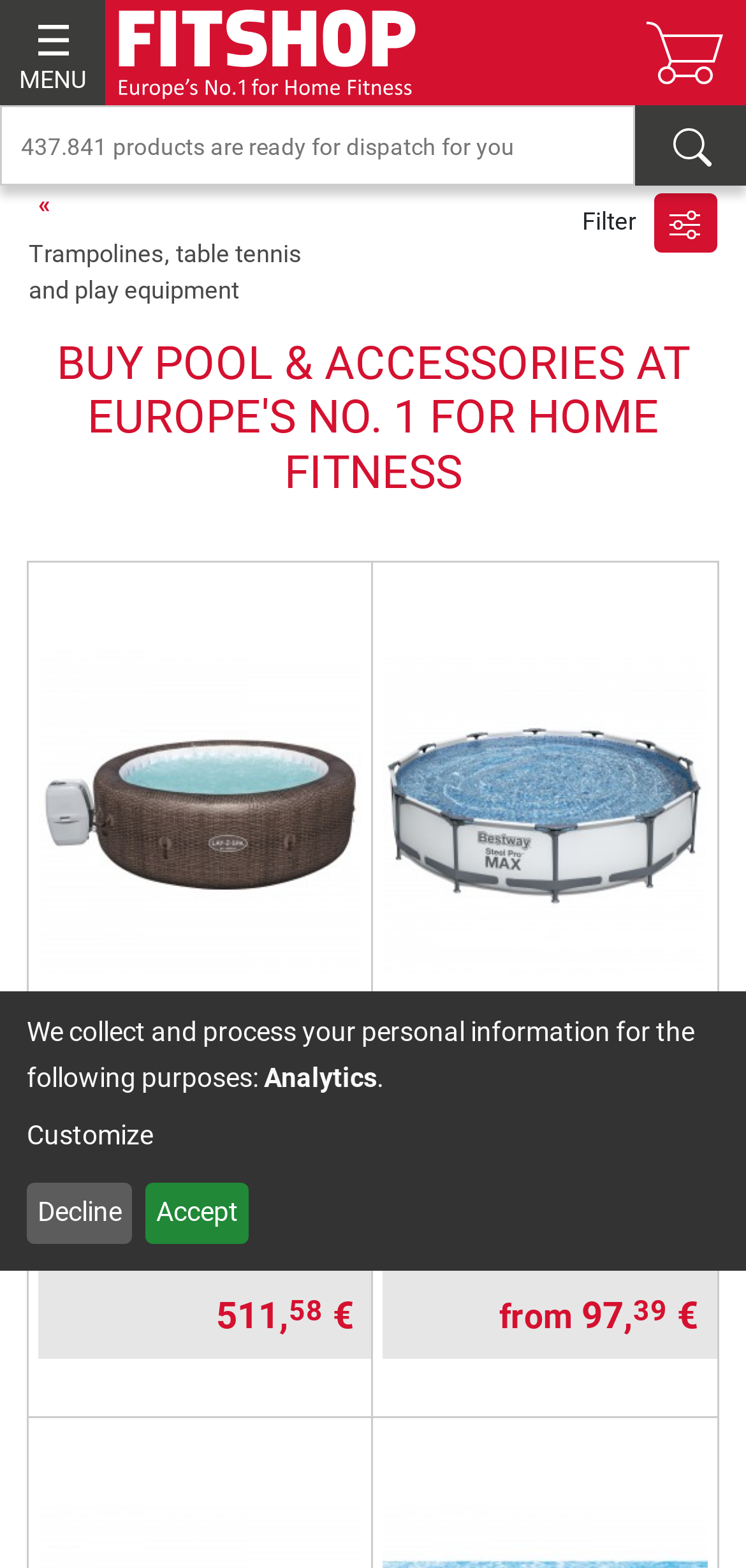Find and indicate the bounding box coordinates of the region you should select to follow the given instruction: "Search for products".

[0.0, 0.067, 0.85, 0.118]